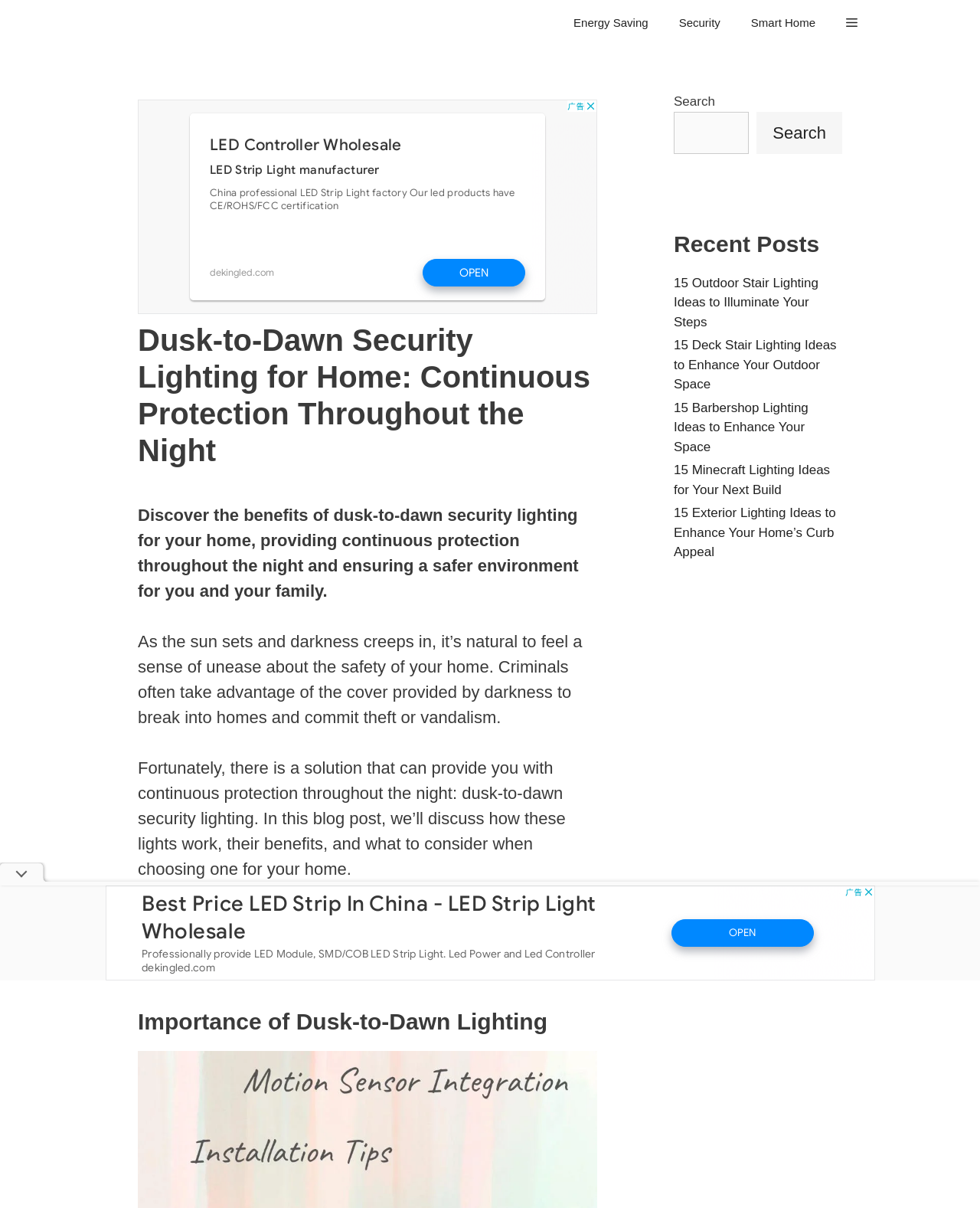What is the purpose of dusk-to-dawn security lighting? Based on the image, give a response in one word or a short phrase.

Provide continuous protection